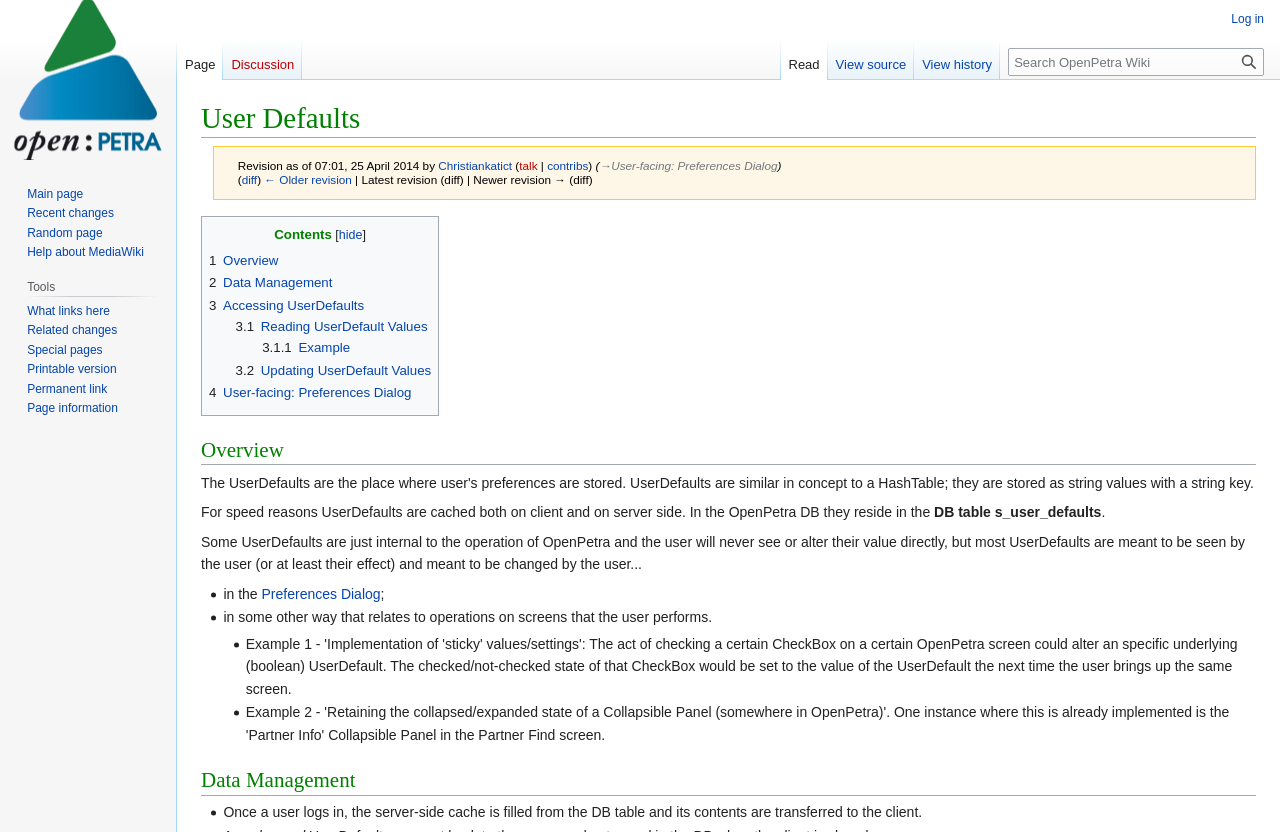What happens to the server-side cache when a user logs in?
Kindly answer the question with as much detail as you can.

As stated in the 'Data Management' section, when a user logs in, the server-side cache is filled from the DB table, and its contents are transferred to the client.